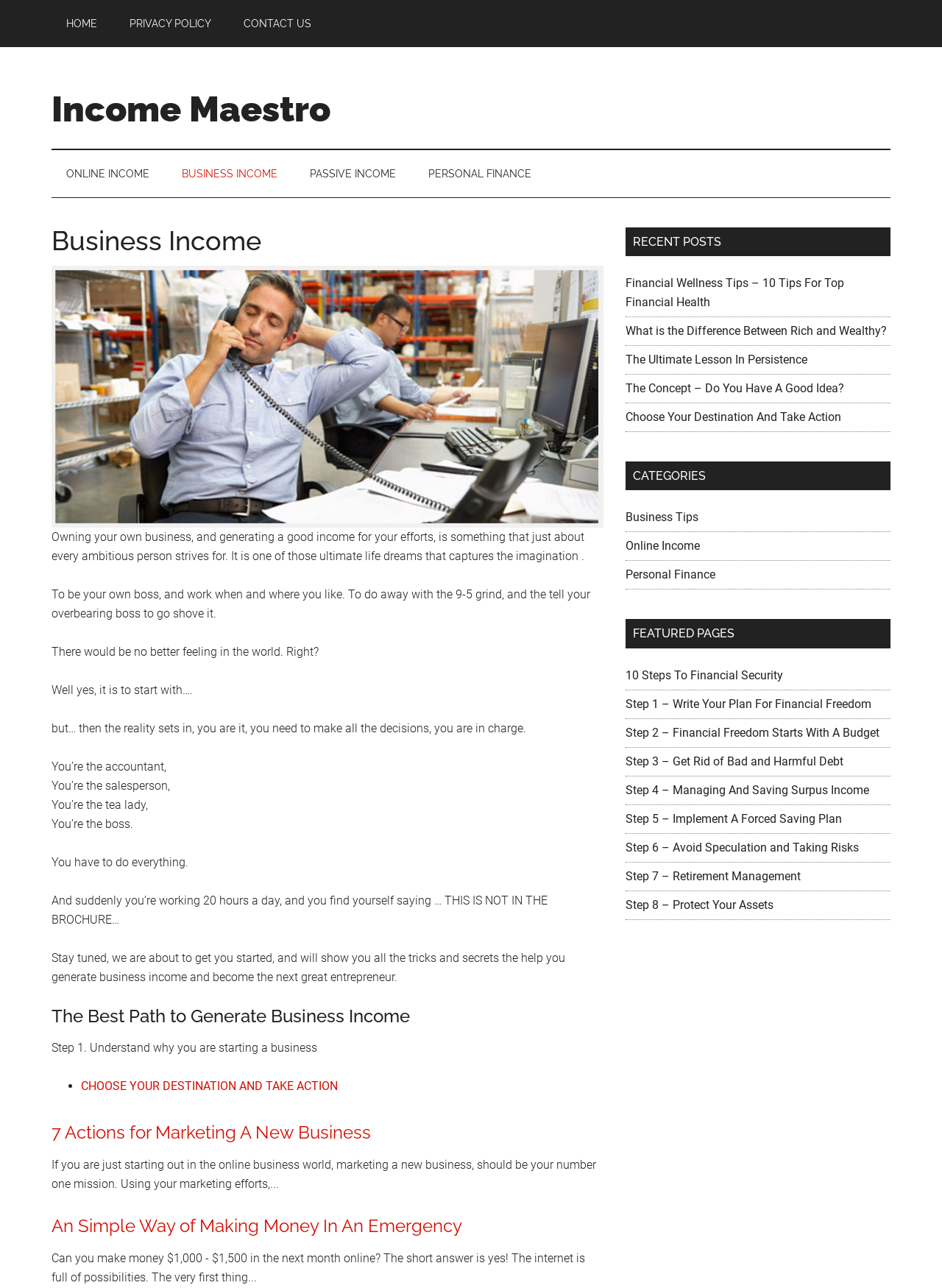What is the purpose of the 'Skip to main content' link?
Can you offer a detailed and complete answer to this question?

The 'Skip to main content' link is usually used to bypass the navigation menu and go directly to the main content of the webpage, which is a common accessibility feature. This link is placed at the top of the webpage, indicating that it allows users to skip the navigation menu and go straight to the main content.